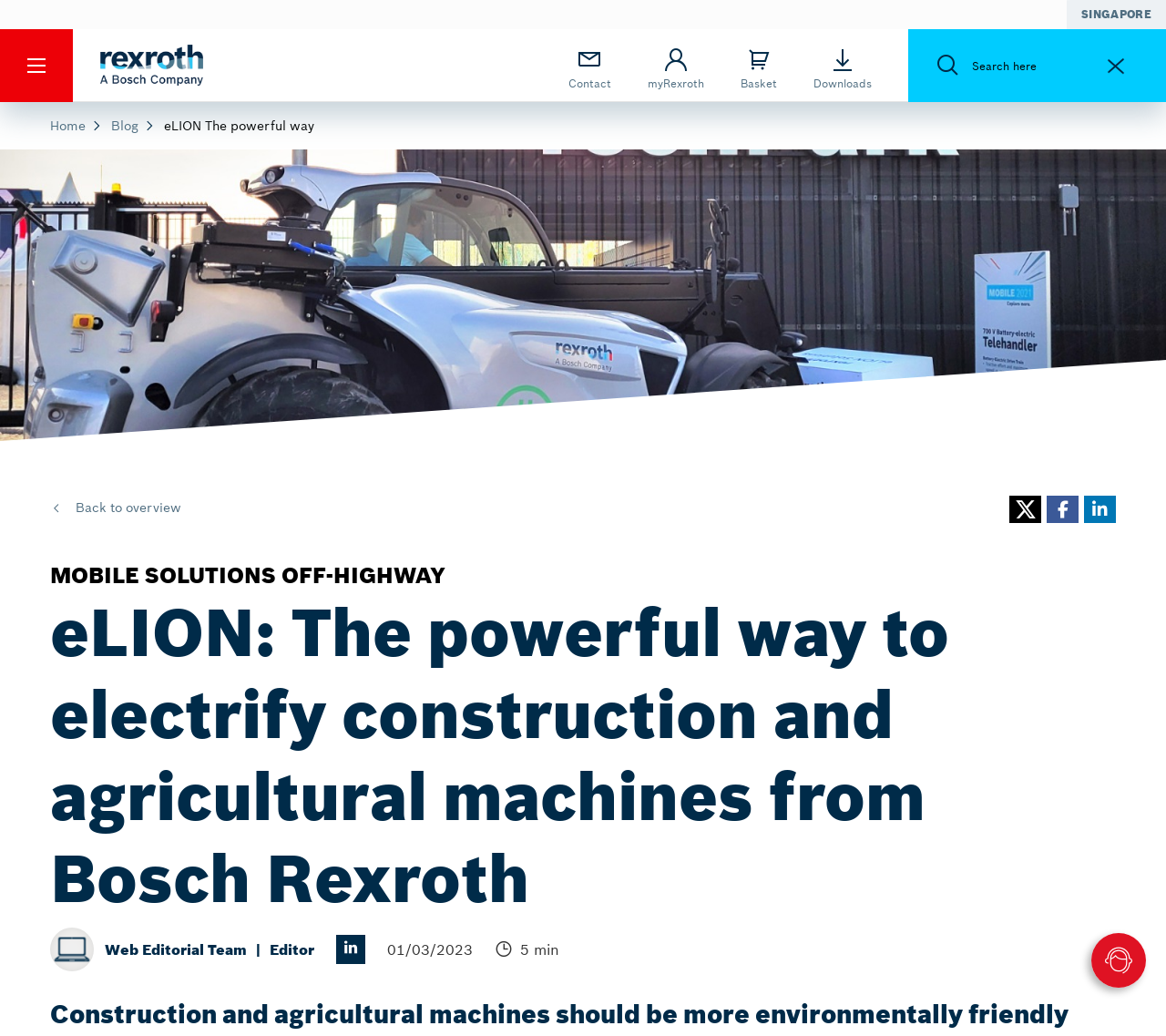Please locate and generate the primary heading on this webpage.

eLION: The powerful way to electrify construction and agricultural machines from Bosch Rexroth